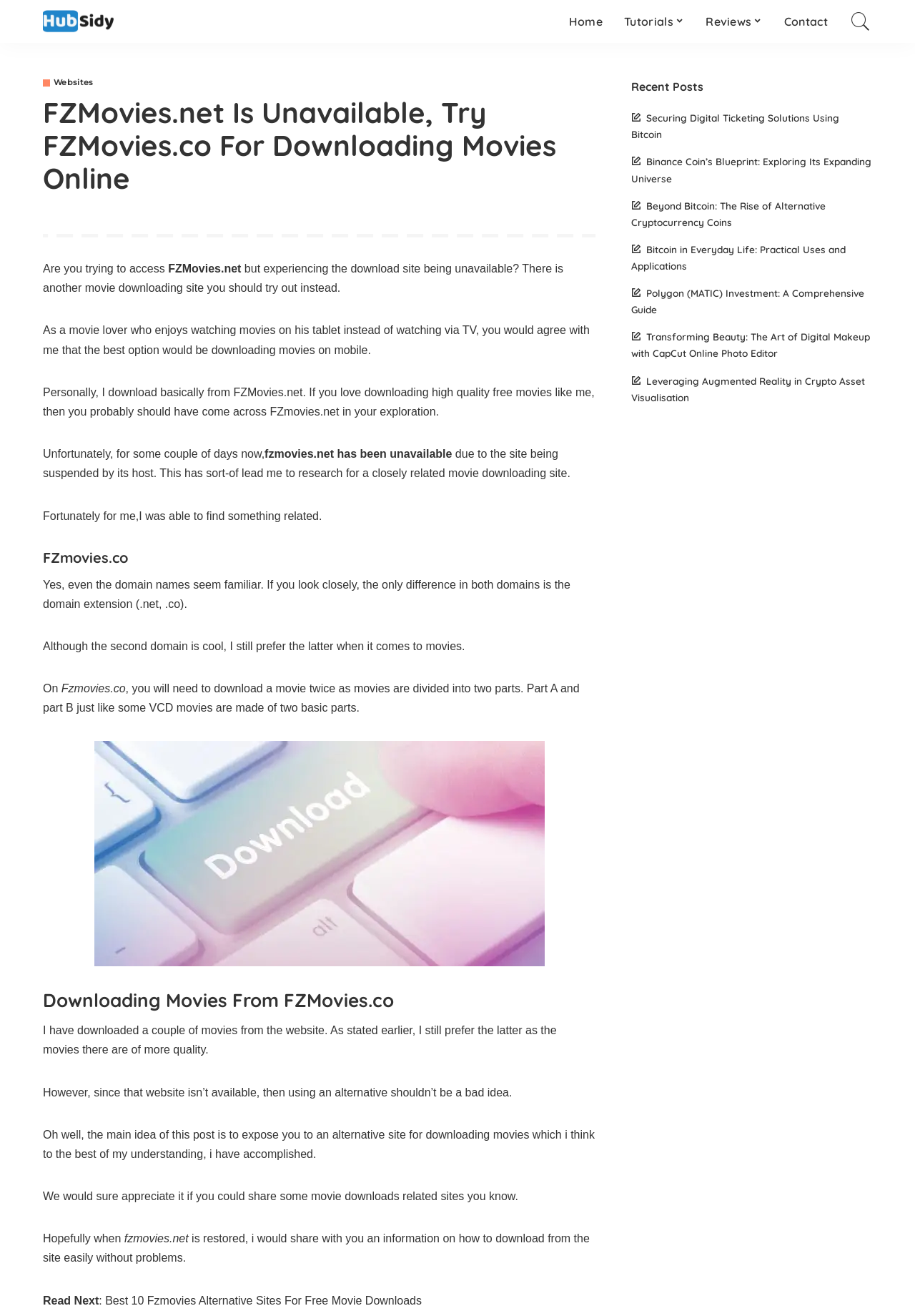Can you find the bounding box coordinates for the element to click on to achieve the instruction: "Click on the 'FZMovies.net Is Unavailable, Try FZMovies.co For free Downloading Movies Online' link"?

[0.047, 0.563, 0.651, 0.734]